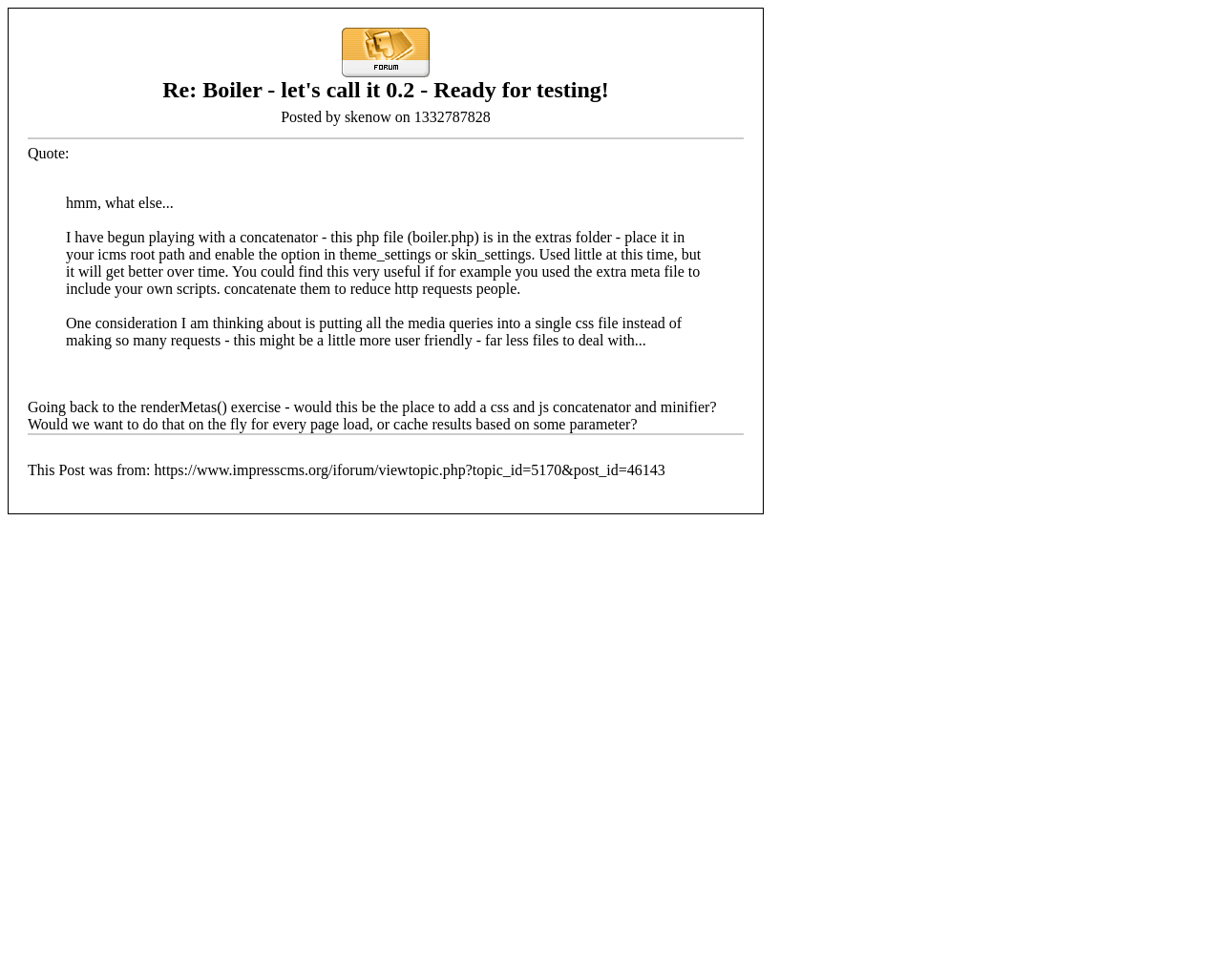Using the details from the image, please elaborate on the following question: Where is the original post from?

The original post is from the ImpressCMS forum, specifically from the URL 'https://www.impresscms.org/iforum/viewtopic.php?topic_id=5170&post_id=46143' as indicated by the StaticText element.